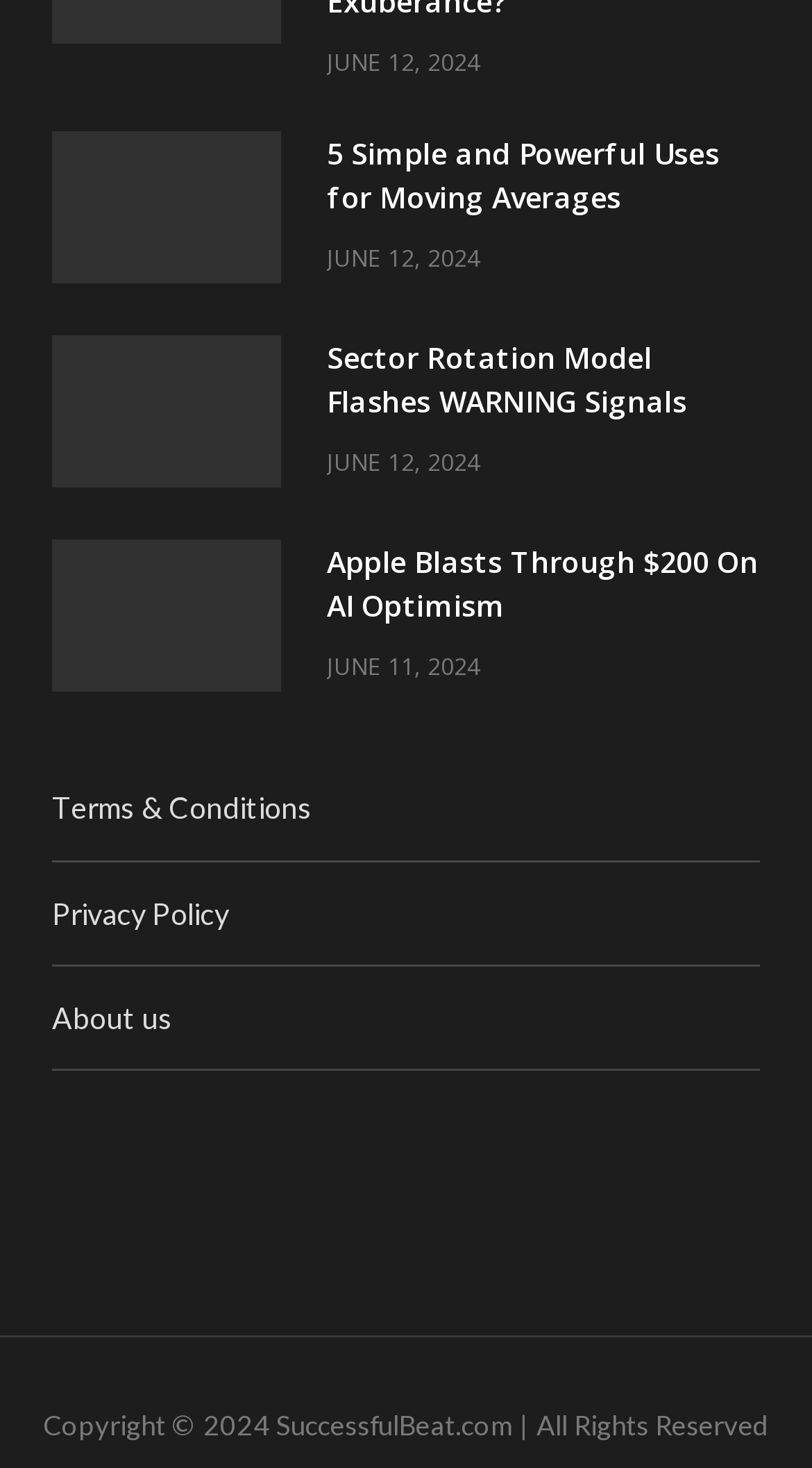How many articles are listed on this webpage?
Provide a detailed answer to the question, using the image to inform your response.

There are three articles listed on this webpage, each with a title, an image, and a date. The titles of the articles are '5 Simple and Powerful Uses for Moving Averages', 'Sector Rotation Model Flashes WARNING Signals', and 'Apple Blasts Through $200 On AI Optimism'.